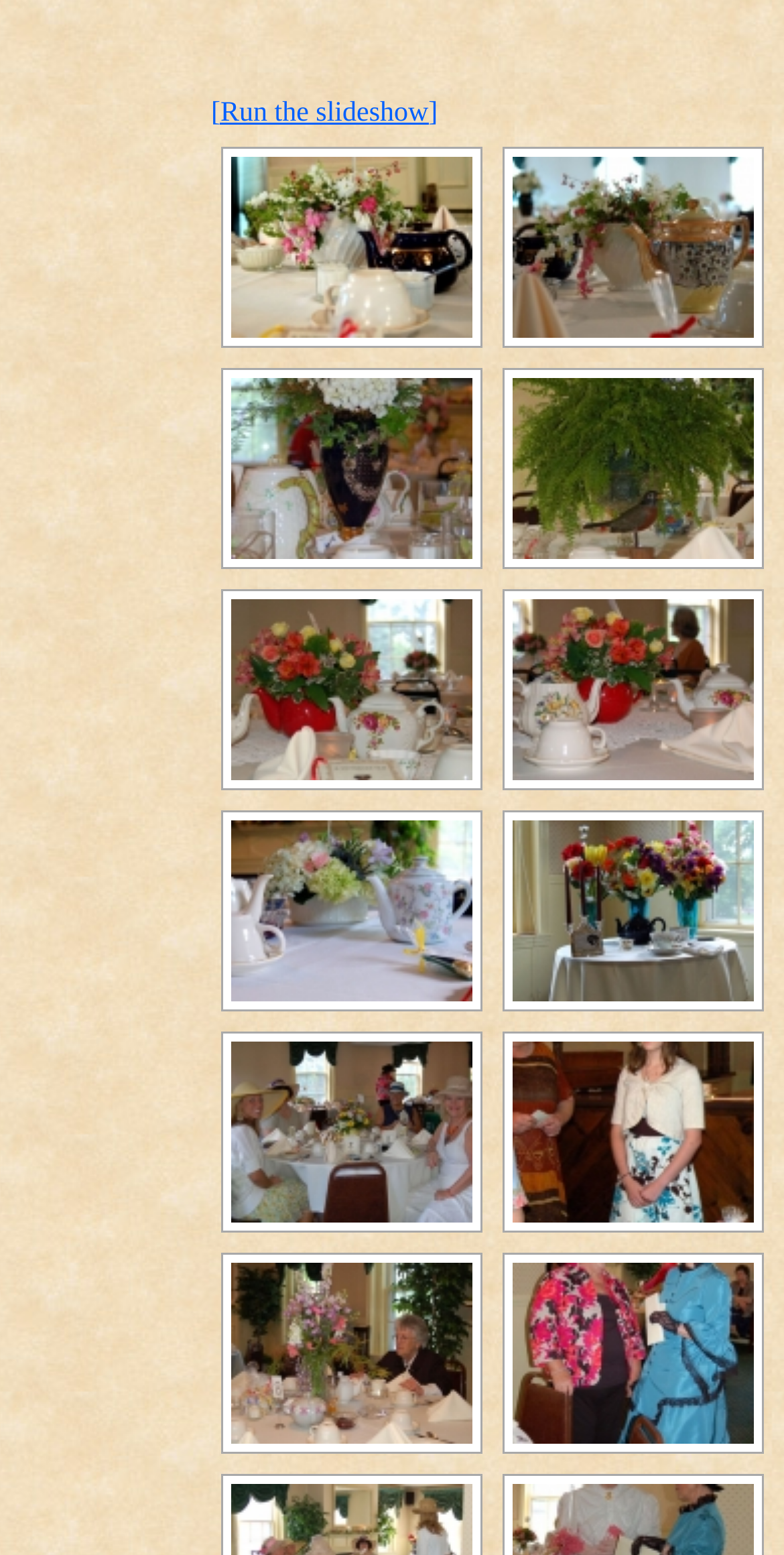Determine the bounding box coordinates for the UI element described. Format the coordinates as (top-left x, top-left y, bottom-right x, bottom-right y) and ensure all values are between 0 and 1. Element description: alt="dsc_0095" title="dsc_0095"

[0.654, 0.386, 0.962, 0.502]